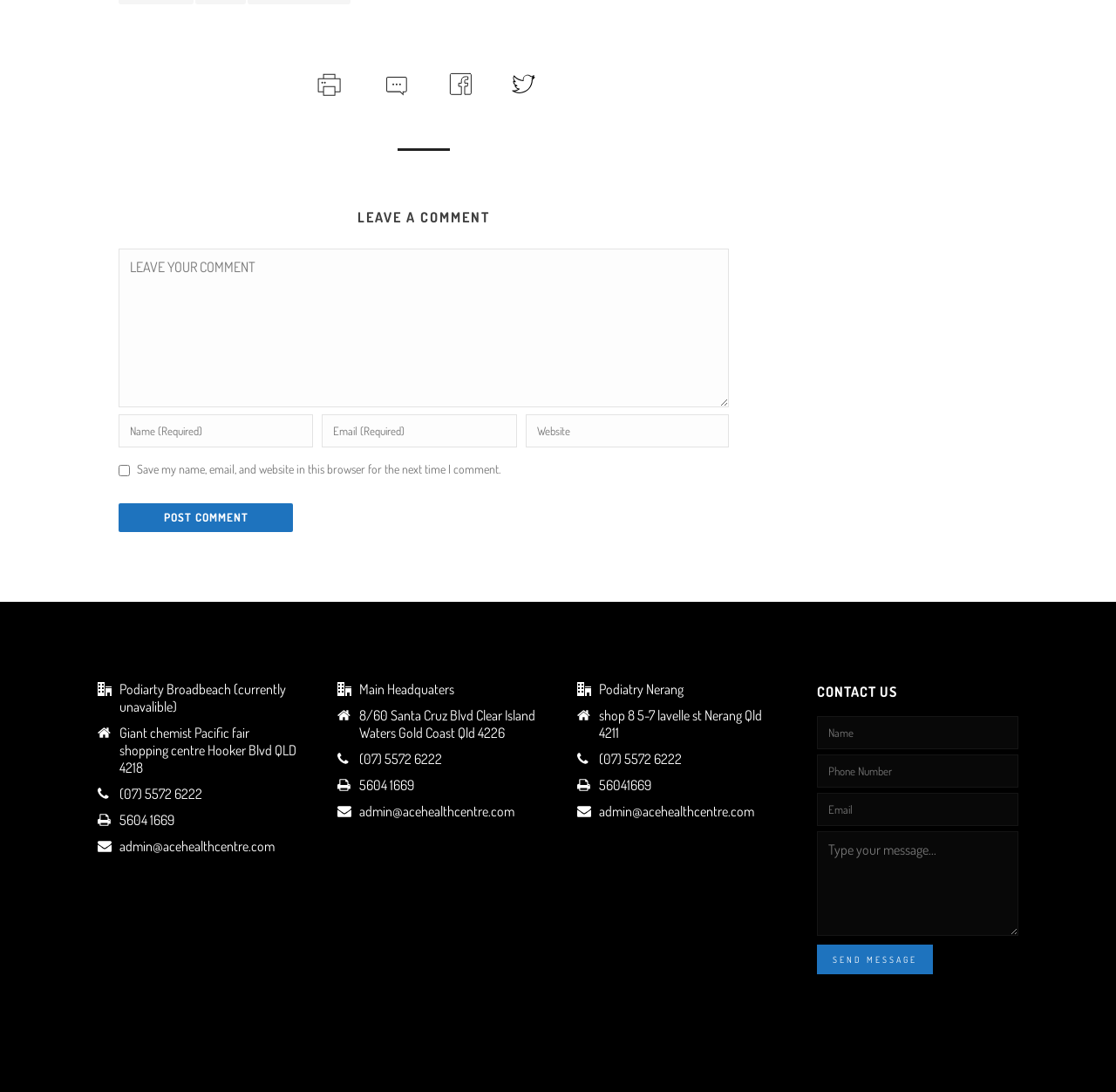Find the bounding box coordinates of the element to click in order to complete this instruction: "Click the 'facebook icon' link". The bounding box coordinates must be four float numbers between 0 and 1, denoted as [left, top, right, bottom].

[0.401, 0.067, 0.426, 0.083]